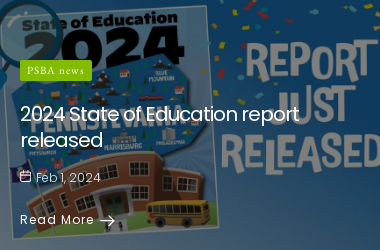What is the purpose of the link 'Read More'?
Kindly offer a comprehensive and detailed response to the question.

The link 'Read More' is provided to encourage users to access more information about the '2024 State of Education' report, implying that it will provide further details about the report's findings and updates.